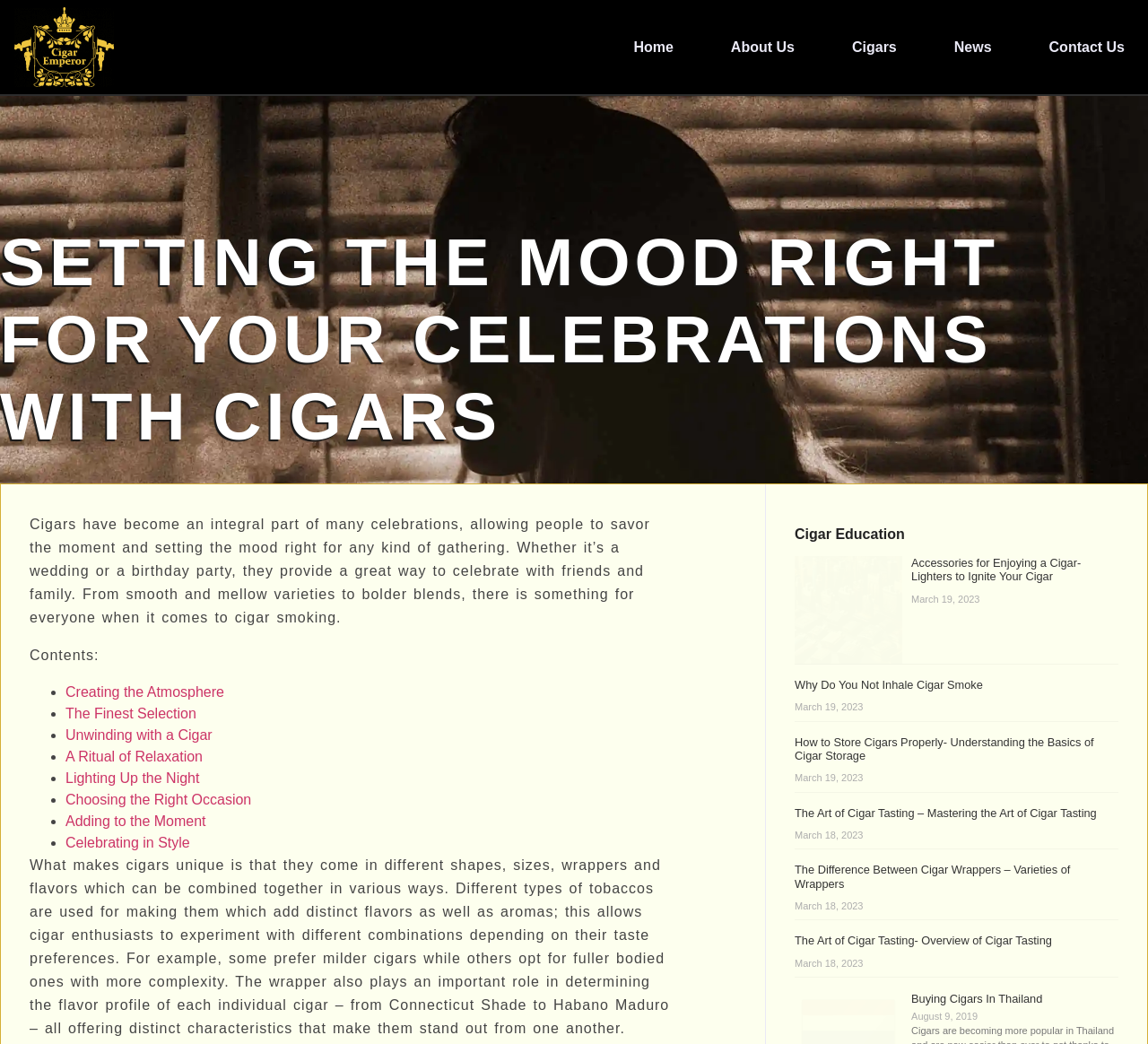Determine the bounding box coordinates of the region to click in order to accomplish the following instruction: "Learn about 'Cigar Education'". Provide the coordinates as four float numbers between 0 and 1, specifically [left, top, right, bottom].

[0.692, 0.505, 0.974, 0.519]